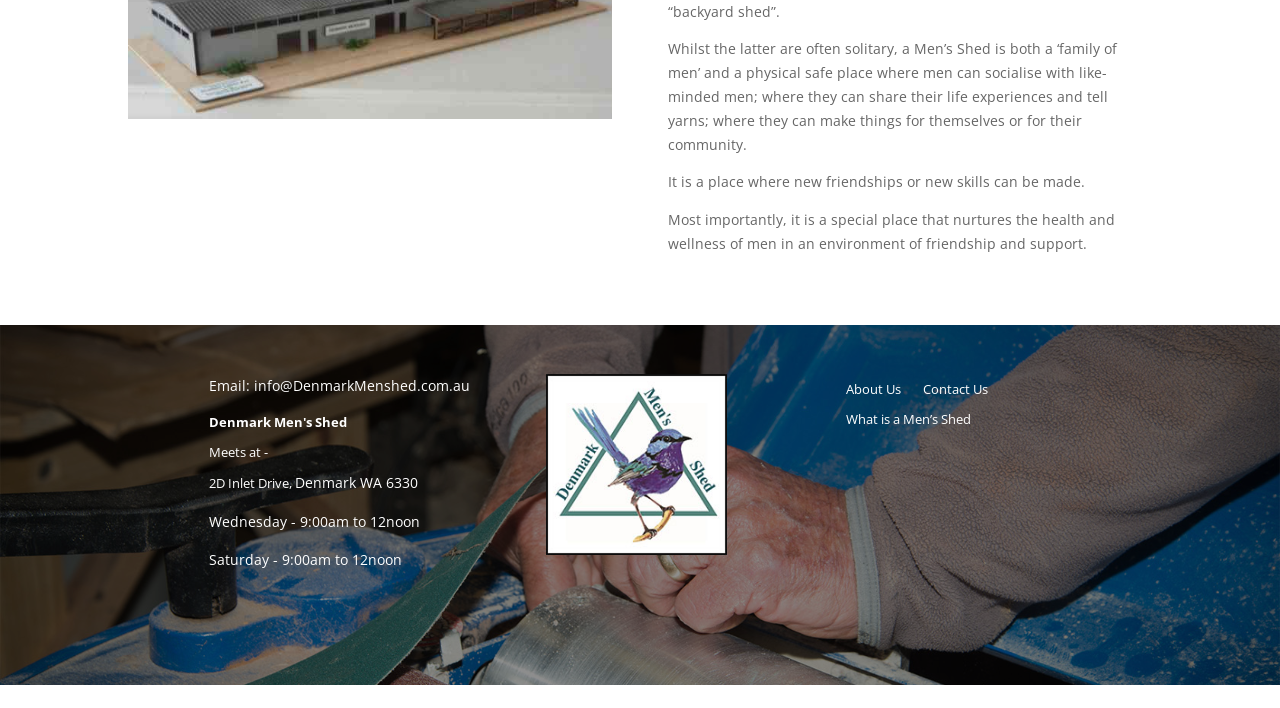Bounding box coordinates should be in the format (top-left x, top-left y, bottom-right x, bottom-right y) and all values should be floating point numbers between 0 and 1. Determine the bounding box coordinate for the UI element described as: What is a Men’s Shed

[0.661, 0.581, 0.758, 0.612]